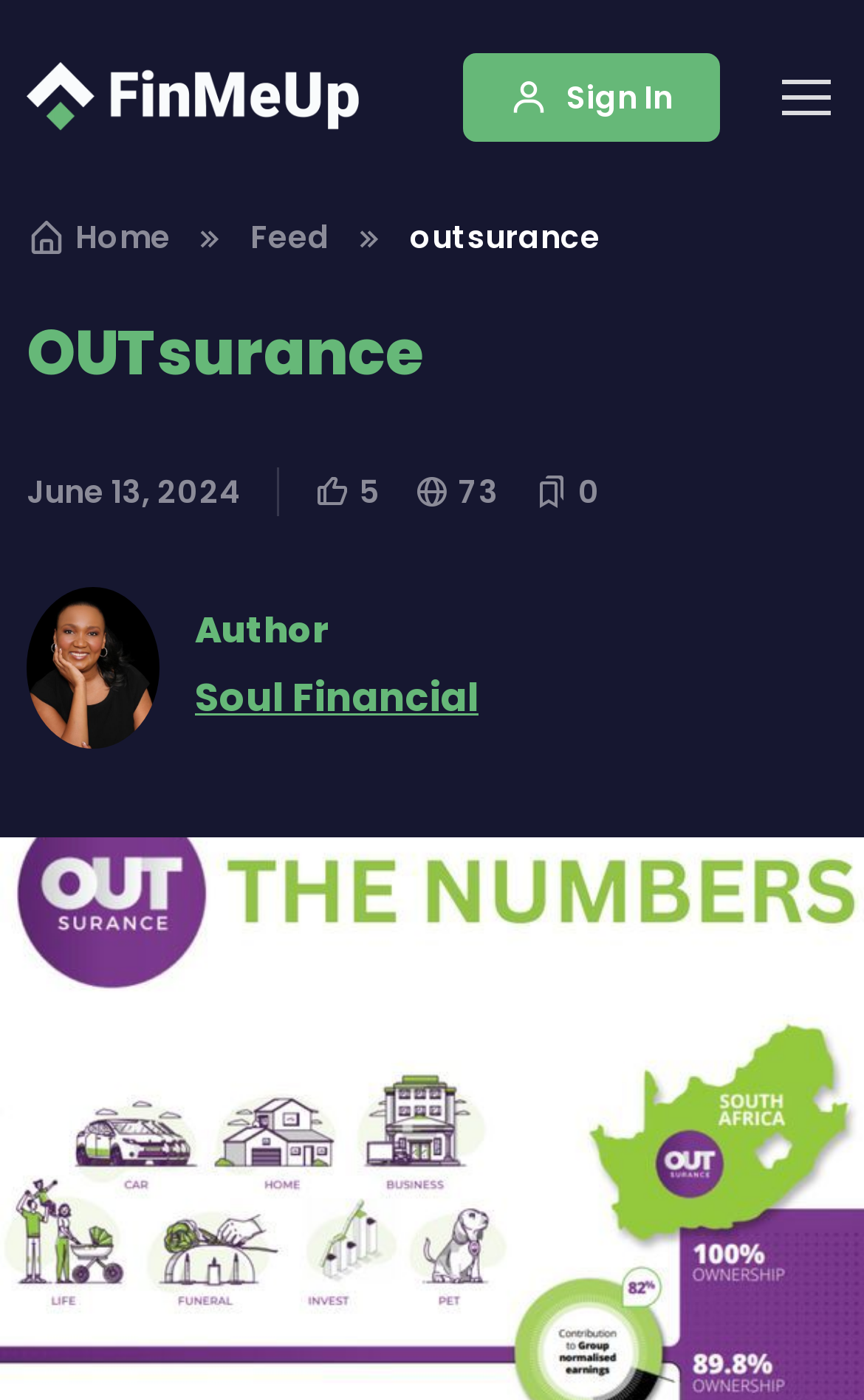Locate the bounding box of the UI element defined by this description: "parent_node: Sign In". The coordinates should be given as four float numbers between 0 and 1, formatted as [left, top, right, bottom].

[0.031, 0.039, 0.433, 0.1]